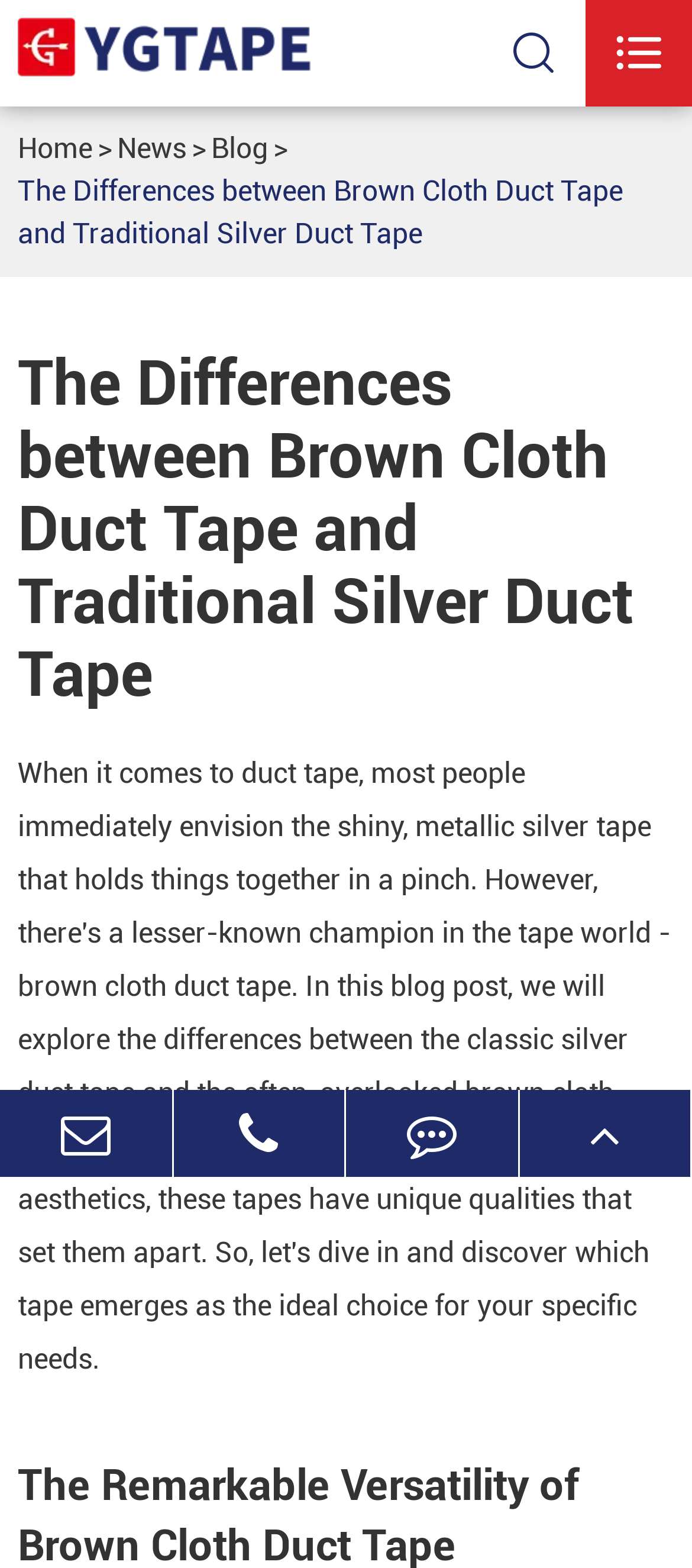Based on the element description parent_node: 021-59835246 title="TEL", identify the bounding box of the UI element in the given webpage screenshot. The coordinates should be in the format (top-left x, top-left y, bottom-right x, bottom-right y) and must be between 0 and 1.

[0.25, 0.695, 0.497, 0.751]